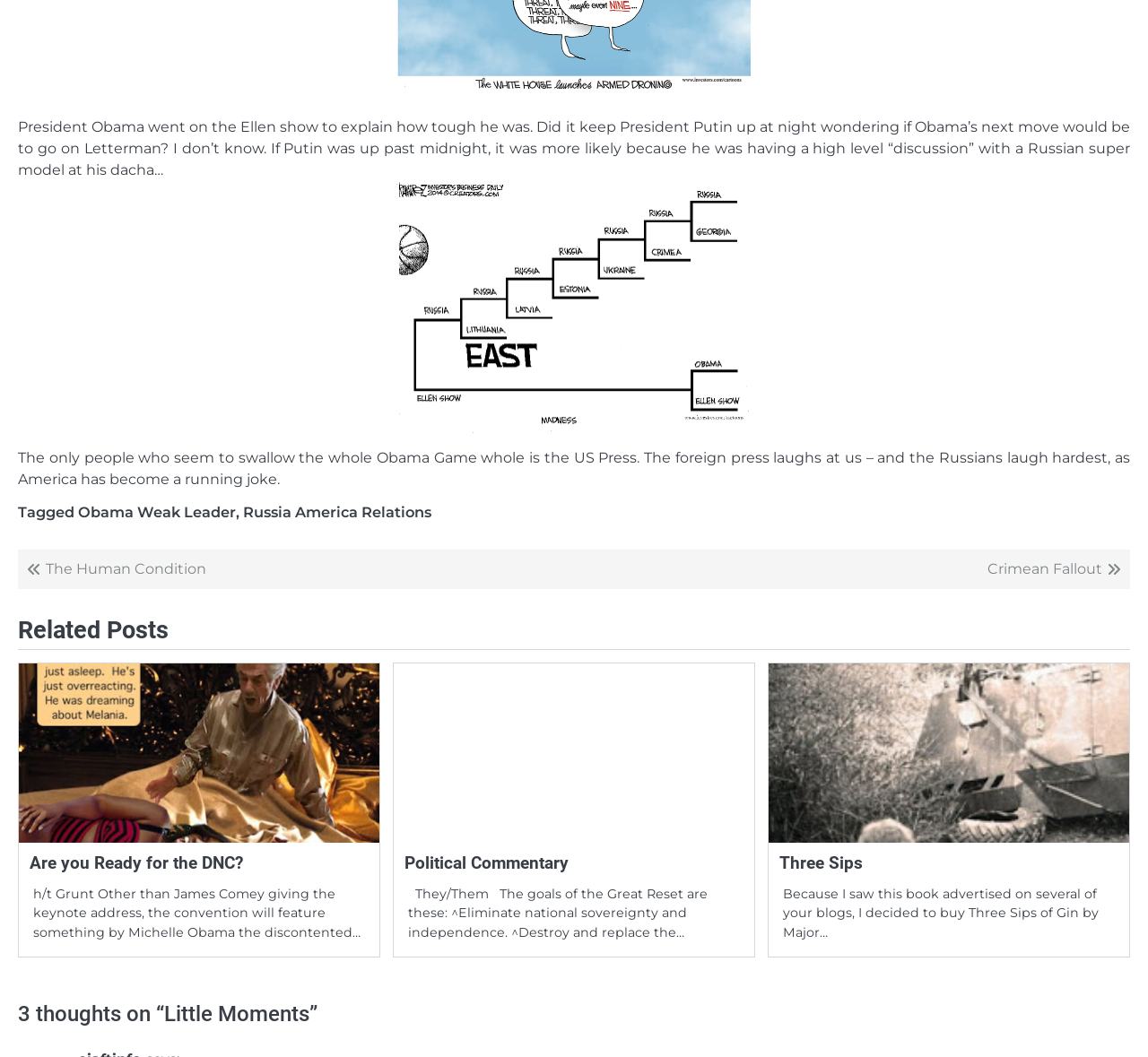Identify the bounding box coordinates of the clickable region necessary to fulfill the following instruction: "Check the related post about Little Moments". The bounding box coordinates should be four float numbers between 0 and 1, i.e., [left, top, right, bottom].

[0.016, 0.944, 0.984, 0.975]